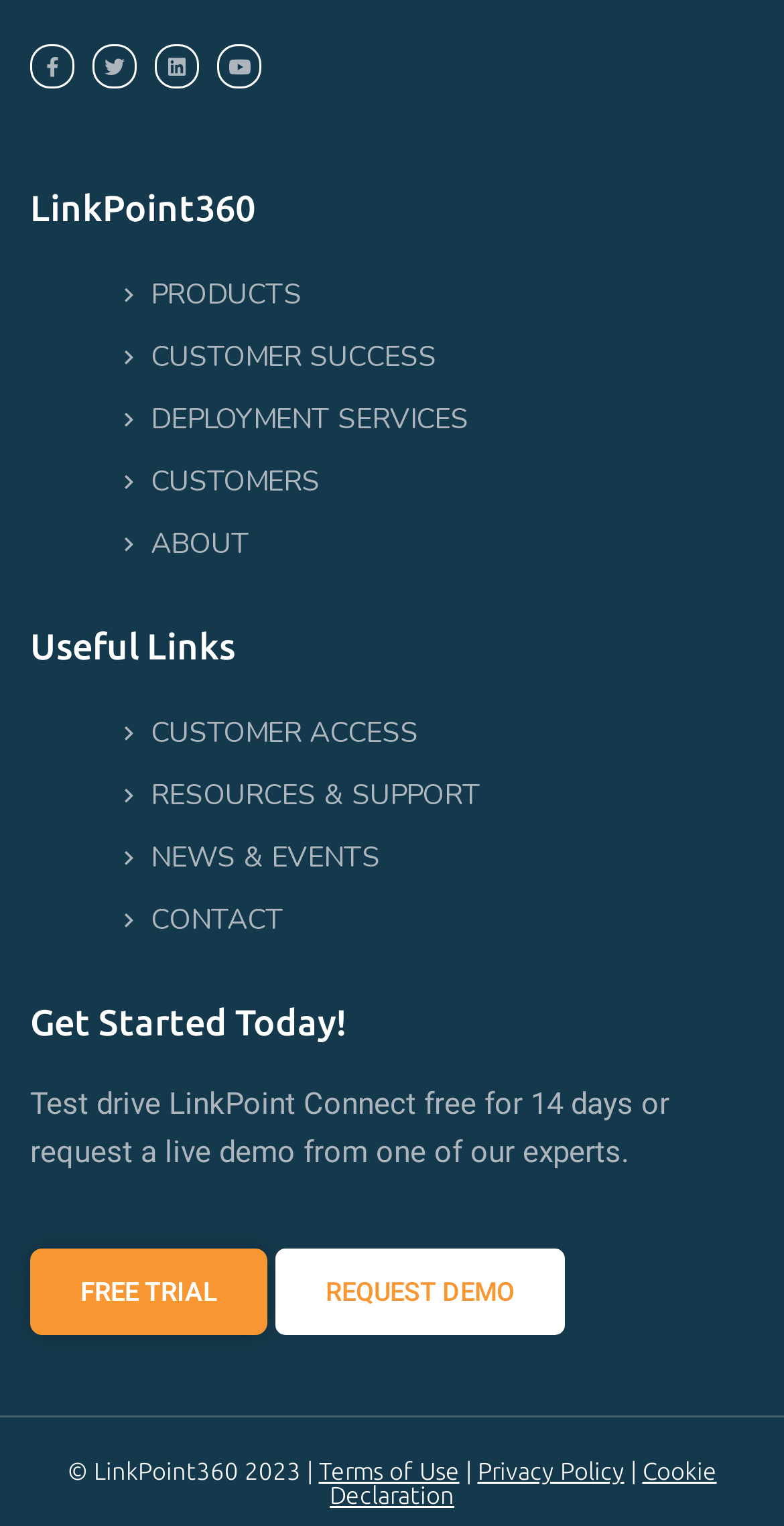Analyze the image and answer the question with as much detail as possible: 
What is the company name displayed on the webpage?

The company name 'LinkPoint360' is displayed on the webpage as a heading element, which is a prominent feature on the page.